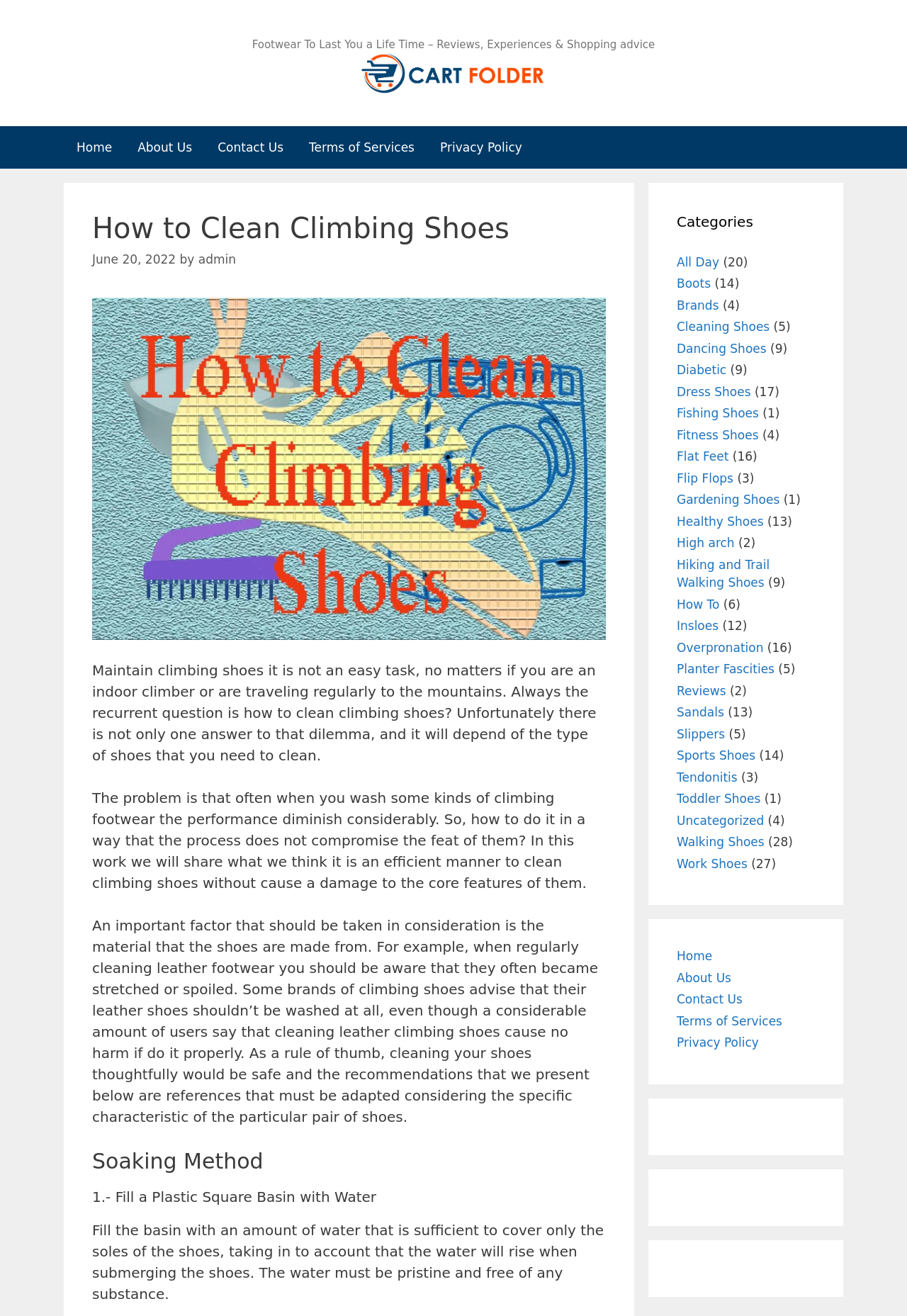Locate the bounding box coordinates of the region to be clicked to comply with the following instruction: "Visit the 'About Us' page". The coordinates must be four float numbers between 0 and 1, in the form [left, top, right, bottom].

[0.138, 0.096, 0.226, 0.128]